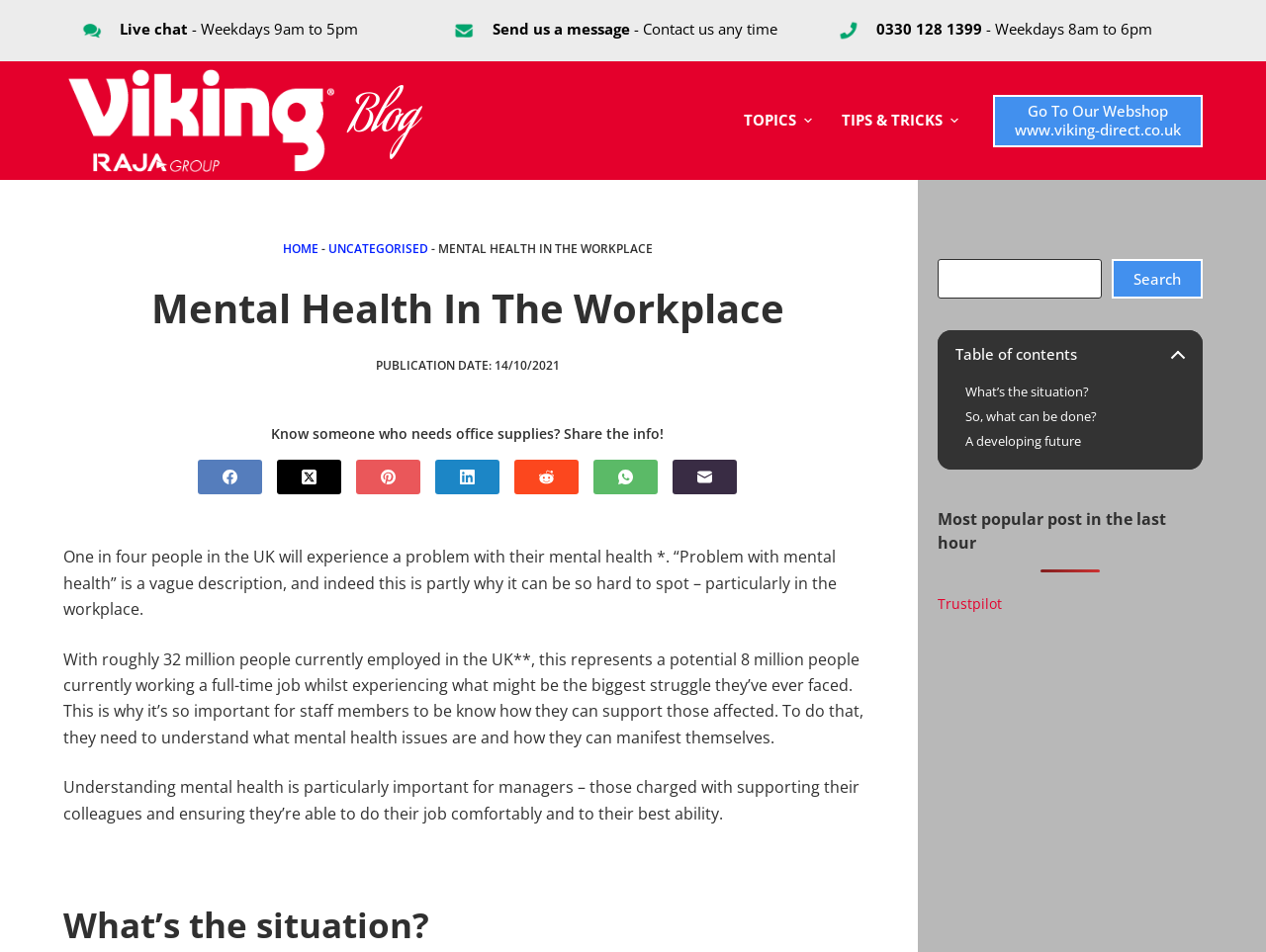Could you identify the text that serves as the heading for this webpage?

Mental Health In The Workplace